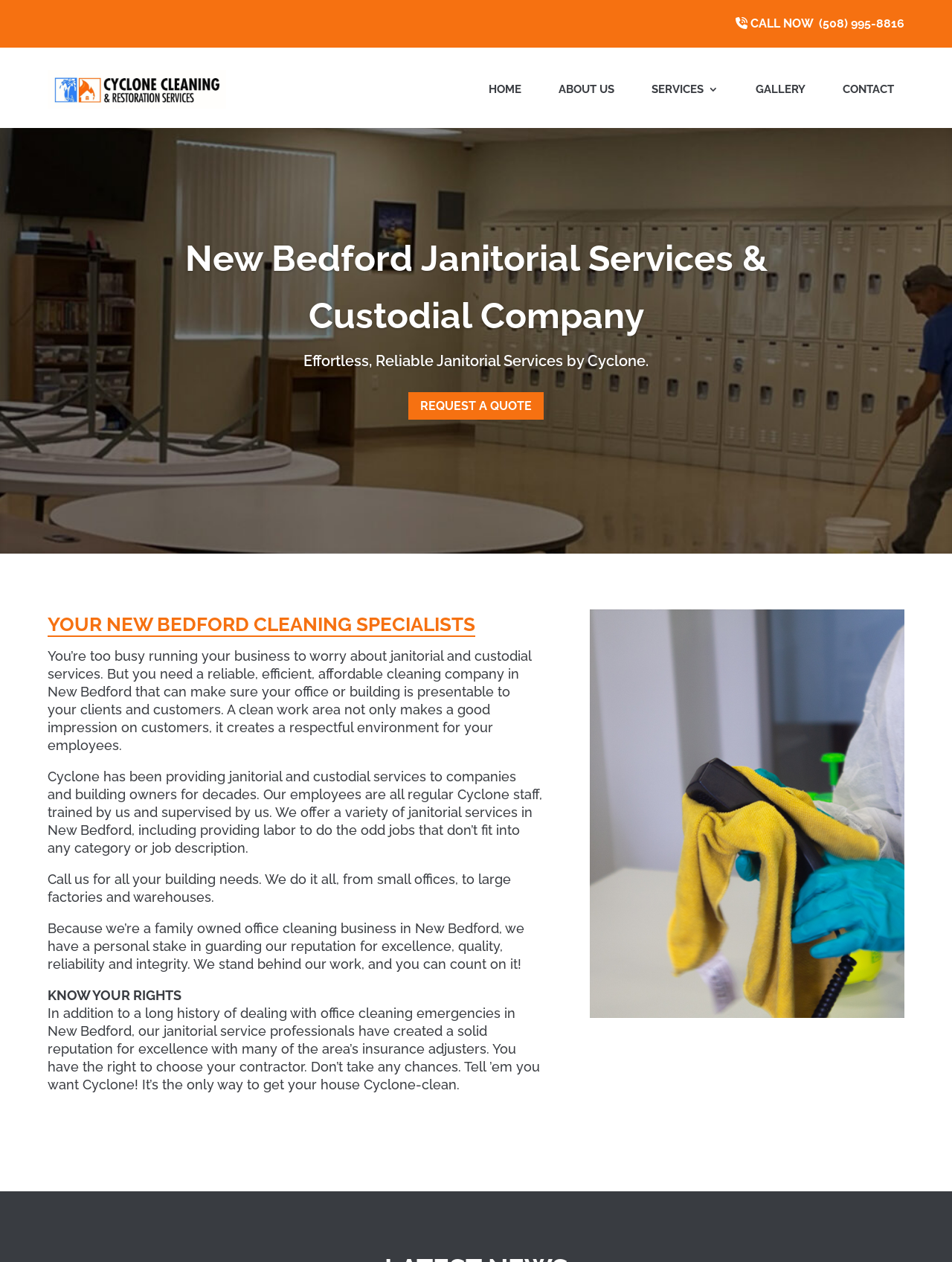Please find the bounding box coordinates of the element that needs to be clicked to perform the following instruction: "Click the CALL NOW button". The bounding box coordinates should be four float numbers between 0 and 1, represented as [left, top, right, bottom].

[0.785, 0.013, 0.95, 0.024]